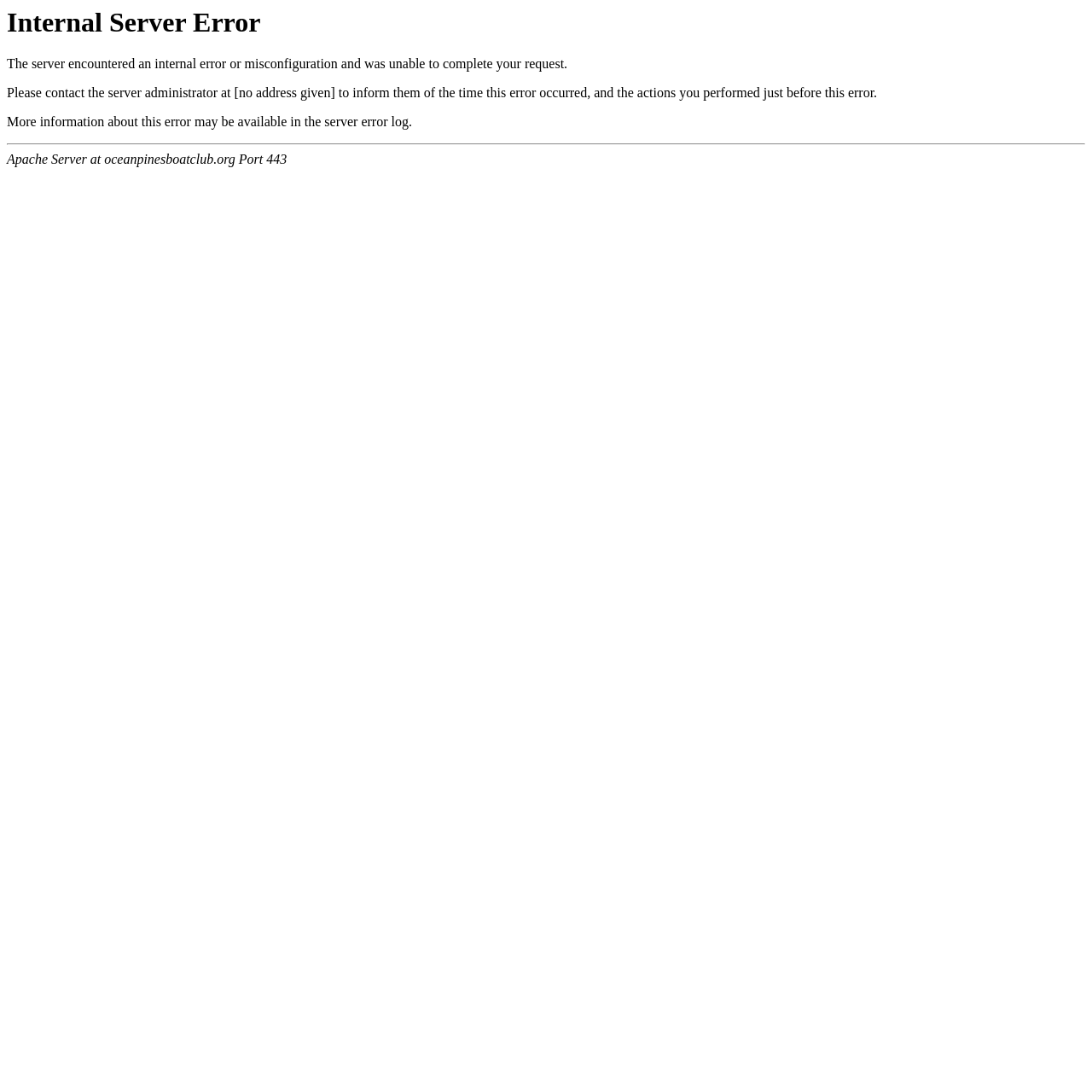Give a one-word or short phrase answer to the question: 
What should the user do in this situation?

Contact server administrator